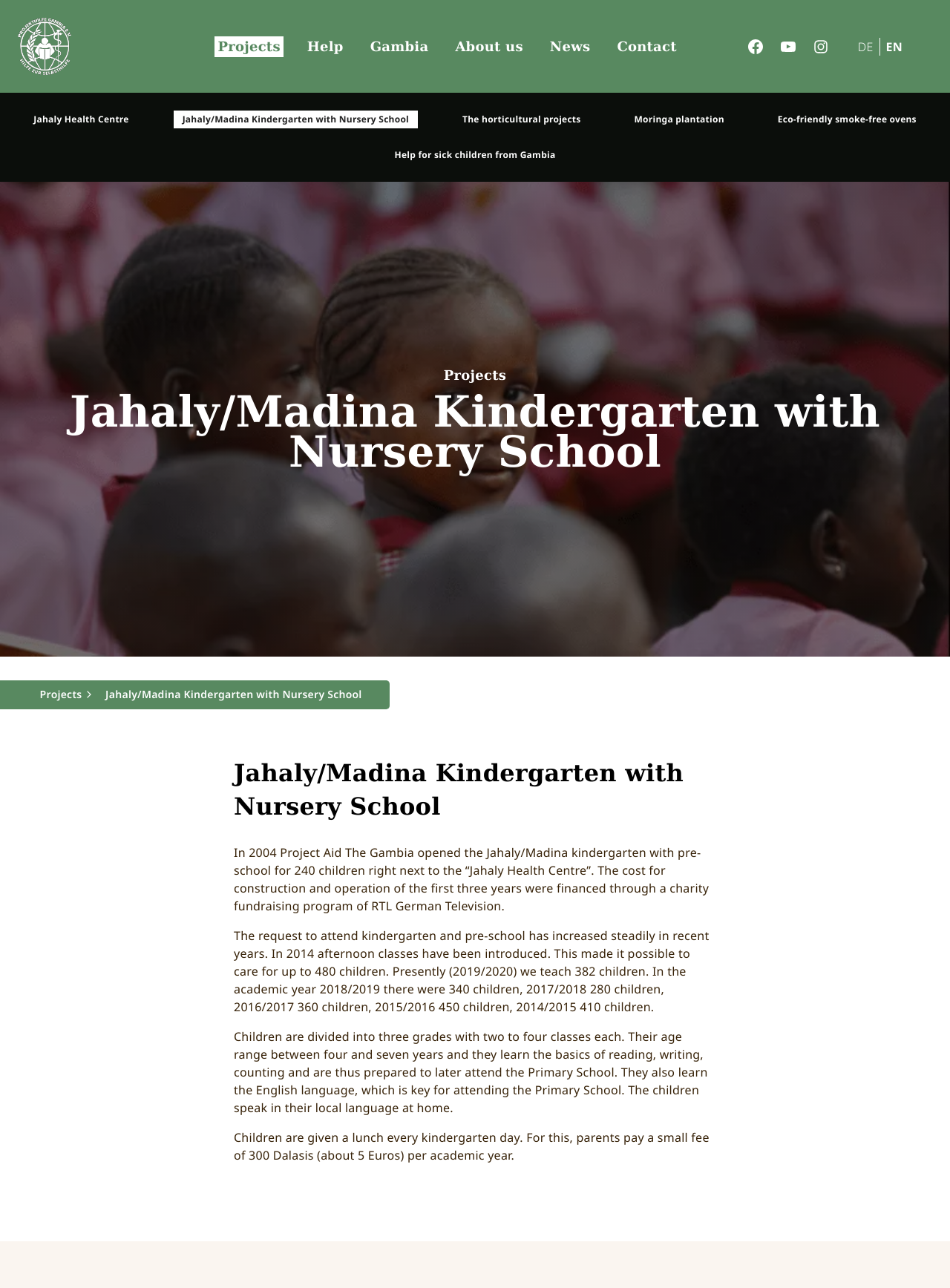Determine the bounding box coordinates of the clickable element to complete this instruction: "Click the 'Projects' link in the main menu". Provide the coordinates in the format of four float numbers between 0 and 1, [left, top, right, bottom].

[0.226, 0.028, 0.298, 0.044]